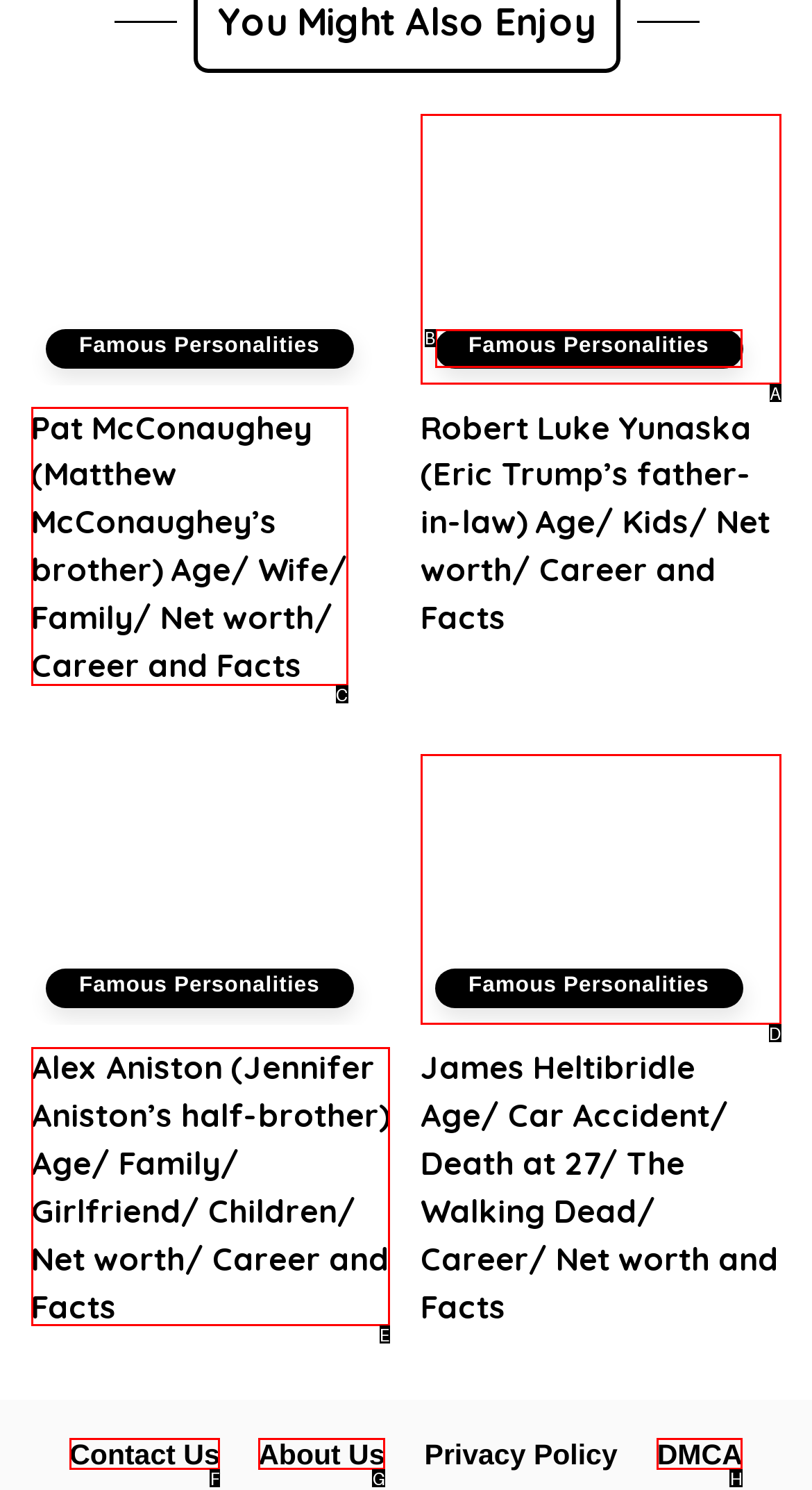Given the description: DMCA, identify the HTML element that corresponds to it. Respond with the letter of the correct option.

H